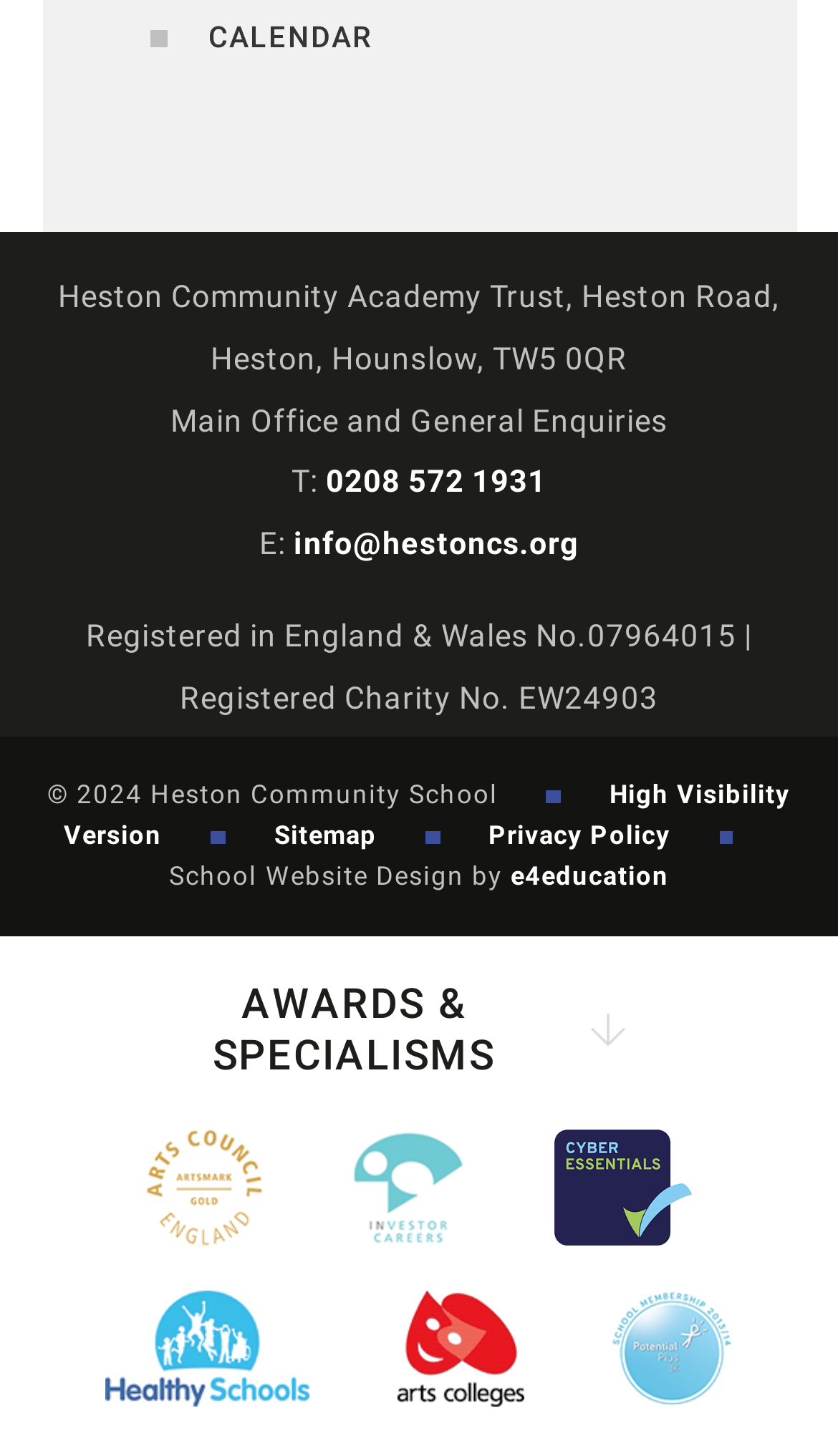What is the address of Heston Community Academy Trust?
Please answer the question with a detailed and comprehensive explanation.

The address can be found in the first StaticText element at the top of the webpage, which reads 'Heston Community Academy Trust, Heston Road, Heston, Hounslow, TW5 0QR'.